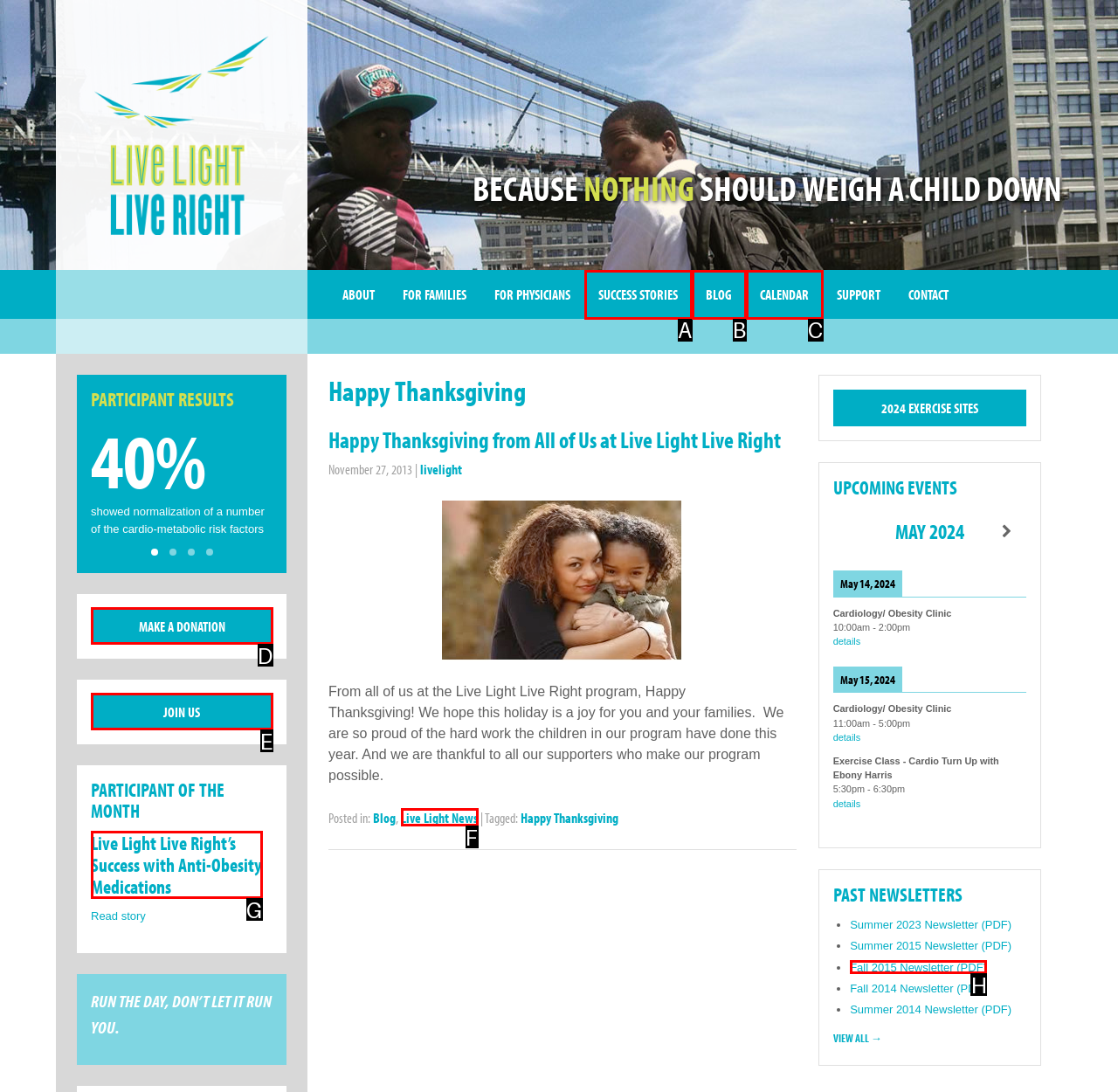Determine which HTML element fits the description: Make a Donation. Answer with the letter corresponding to the correct choice.

D